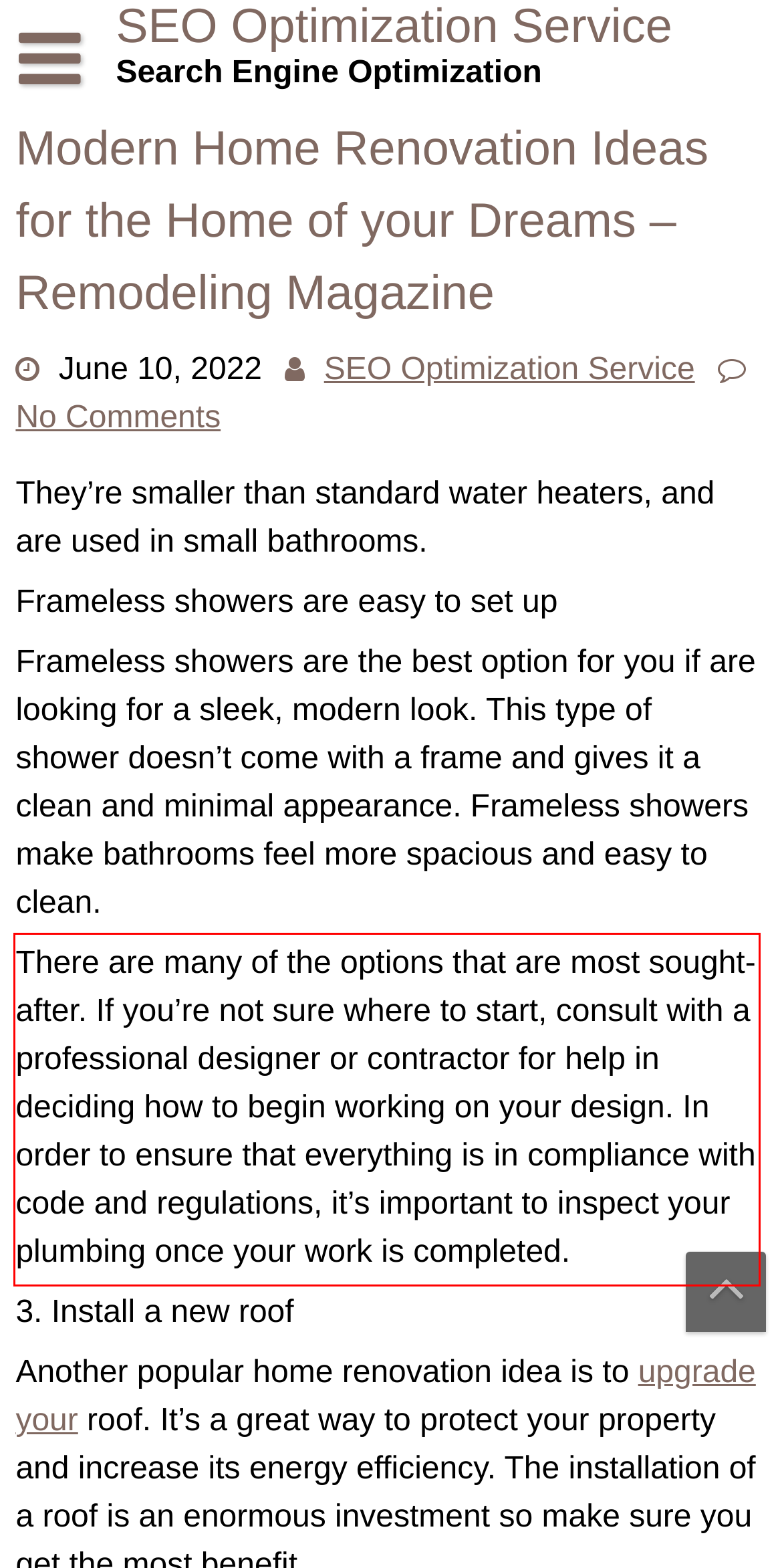Review the screenshot of the webpage and recognize the text inside the red rectangle bounding box. Provide the extracted text content.

There are many of the options that are most sought-after. If you’re not sure where to start, consult with a professional designer or contractor for help in deciding how to begin working on your design. In order to ensure that everything is in compliance with code and regulations, it’s important to inspect your plumbing once your work is completed.